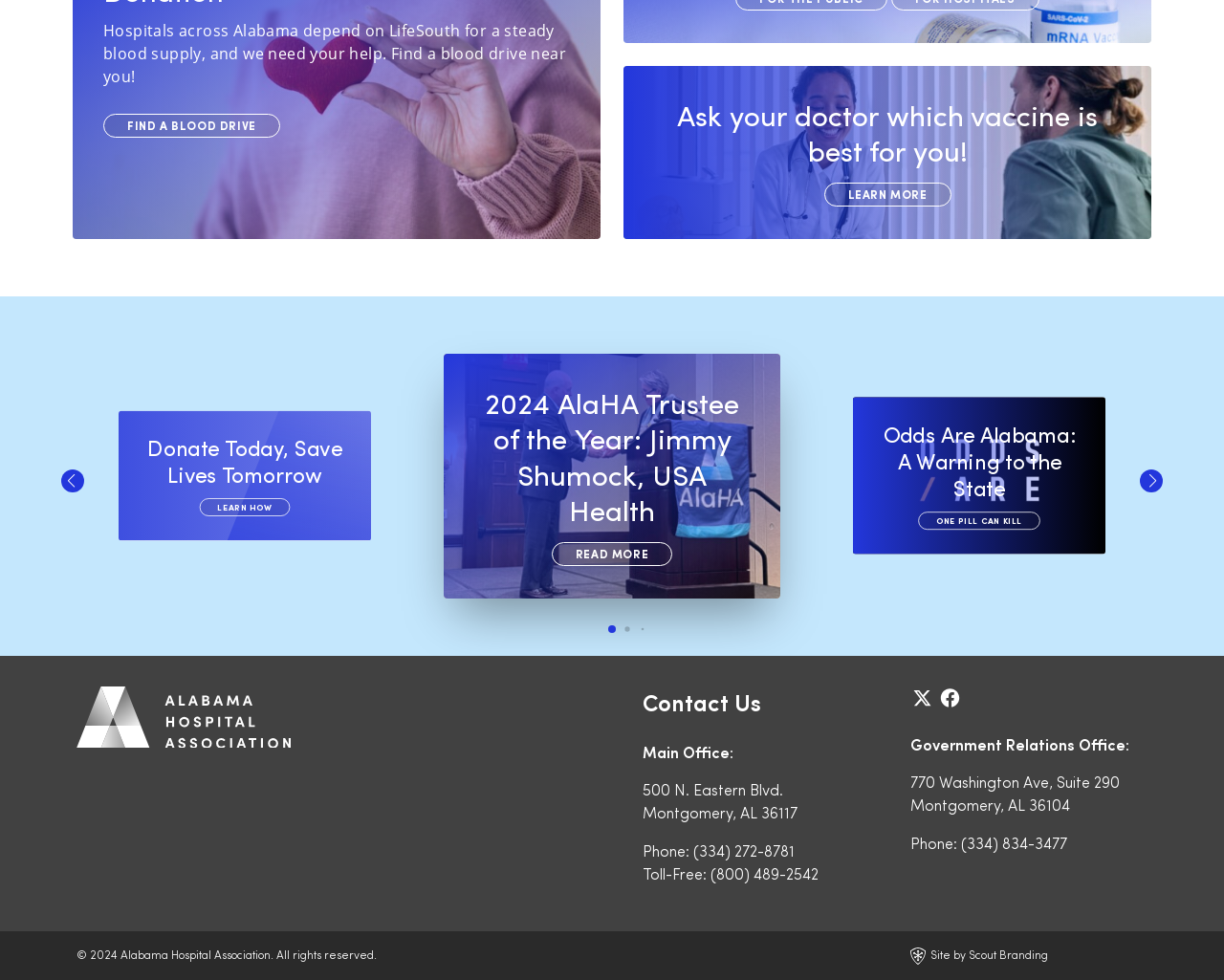What is the address of the Government Relations Office?
Kindly offer a comprehensive and detailed response to the question.

The address of the Government Relations Office can be found in the StaticText element '770 Washington Ave, Suite 290' which is located in the Contact Us section.